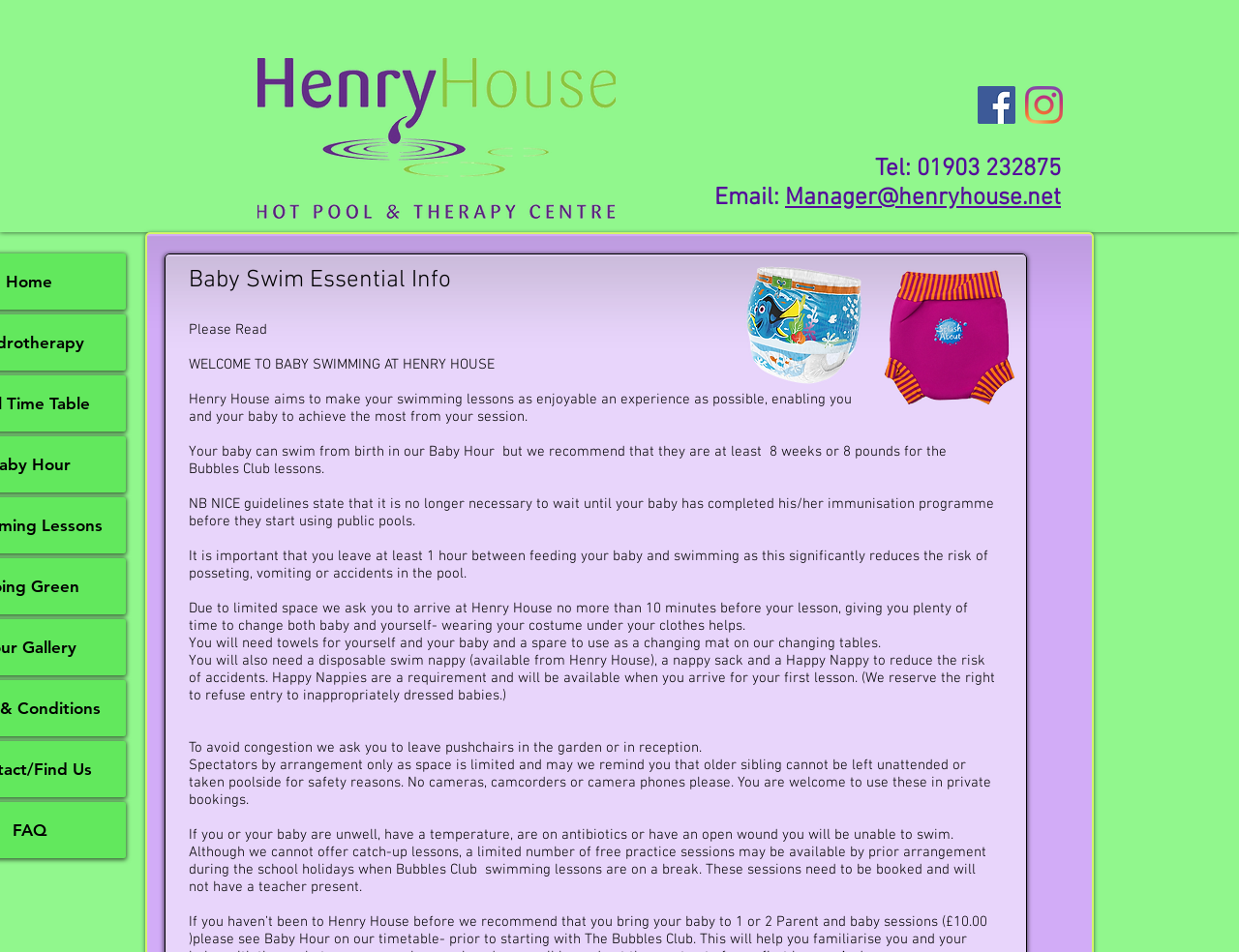Give a concise answer using only one word or phrase for this question:
What is the phone number to contact Henry House?

01903 232875